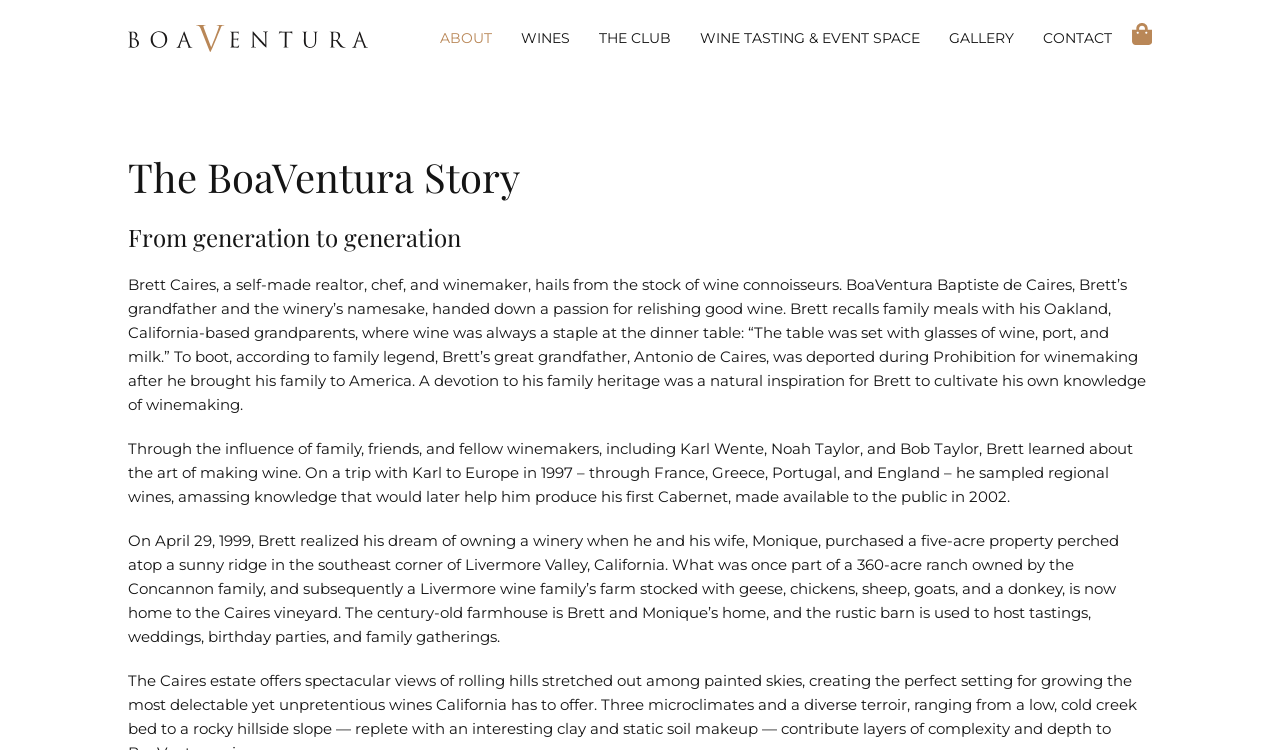Given the element description Wine Tasting & Event Space, identify the bounding box coordinates for the UI element on the webpage screenshot. The format should be (top-left x, top-left y, bottom-right x, bottom-right y), with values between 0 and 1.

[0.547, 0.039, 0.719, 0.063]